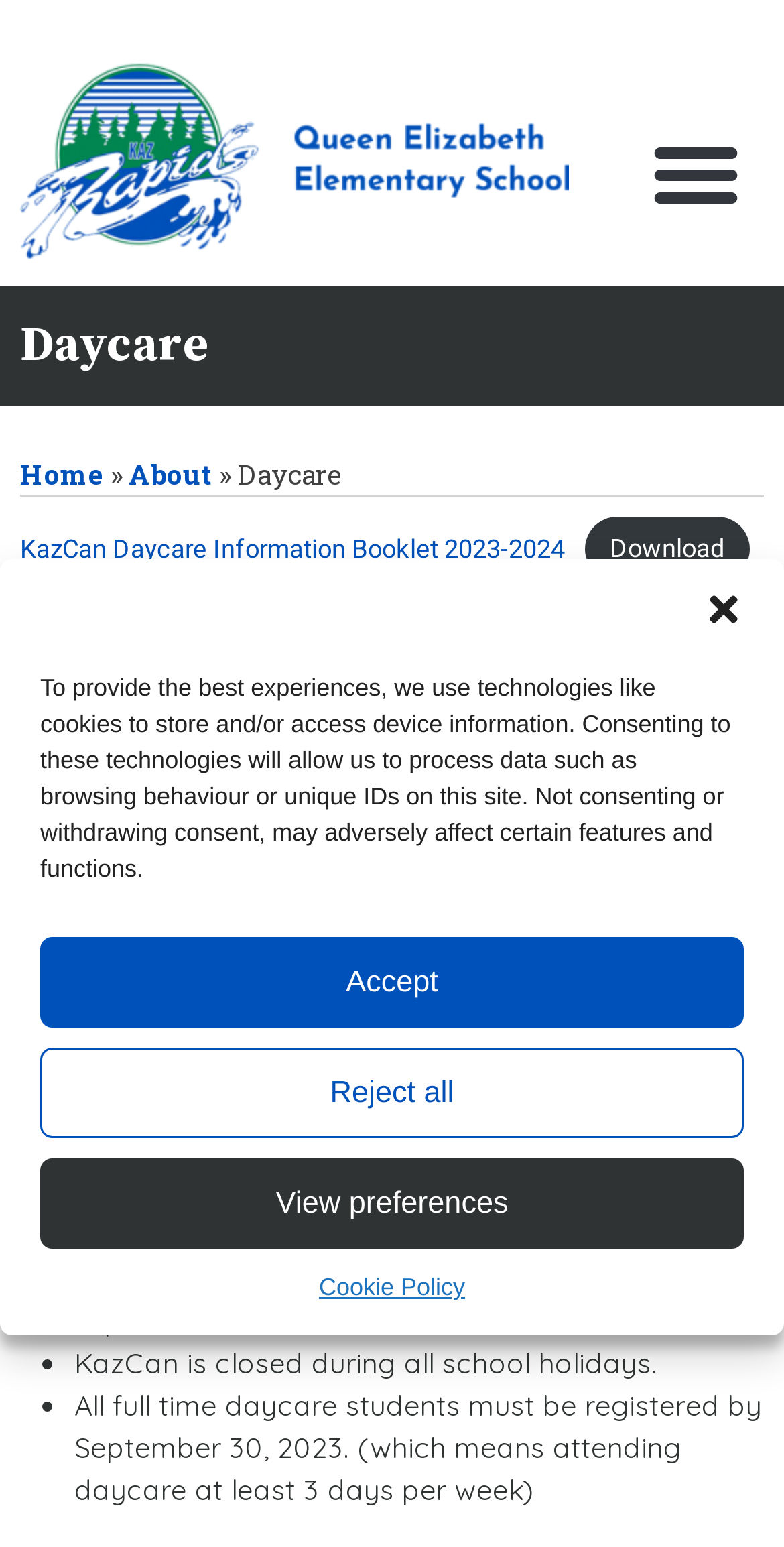Please identify the bounding box coordinates of the region to click in order to complete the task: "Download the KazCan Daycare Information Booklet 2023-2024". The coordinates must be four float numbers between 0 and 1, specified as [left, top, right, bottom].

[0.745, 0.334, 0.957, 0.376]